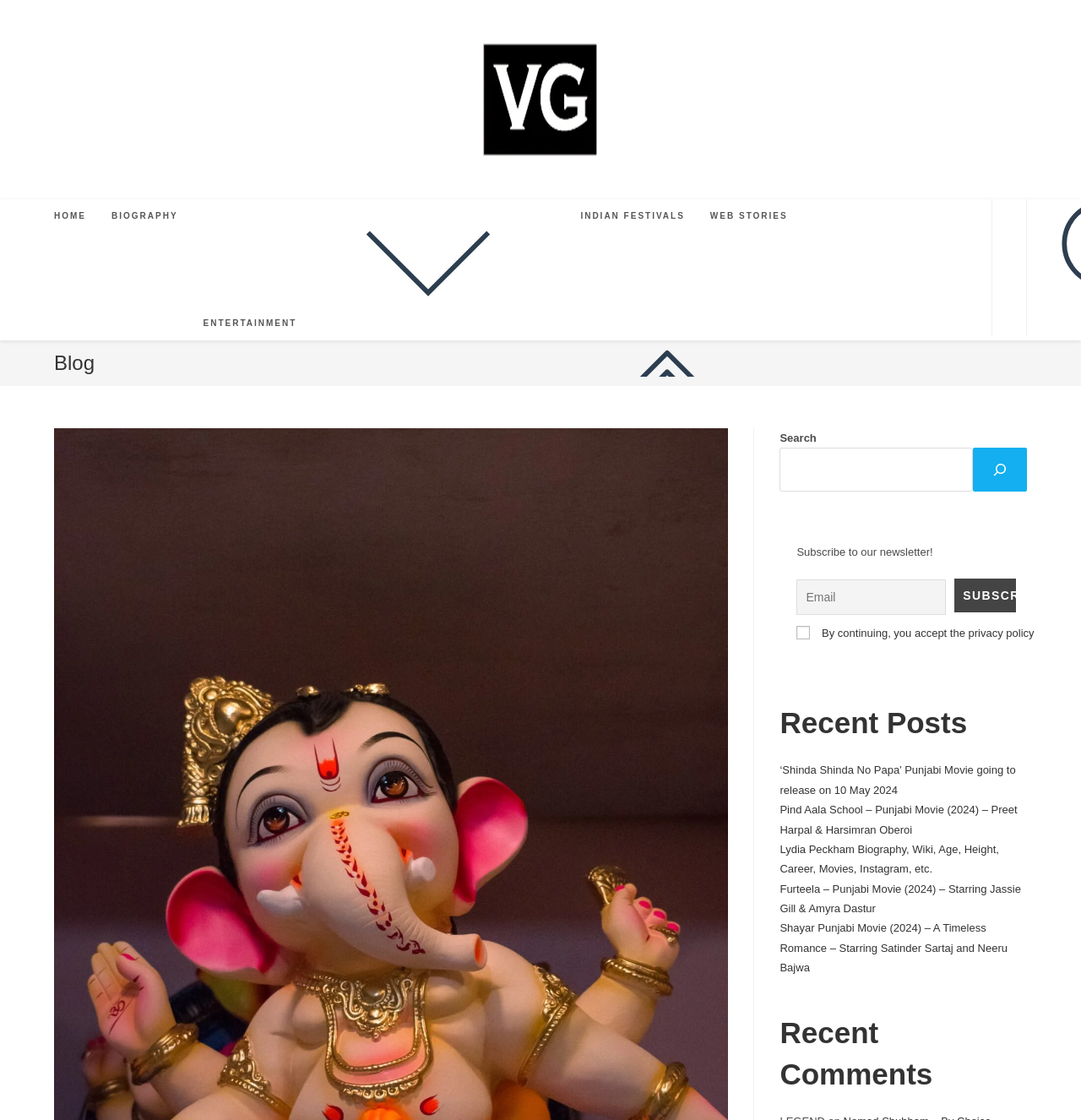What is the purpose of the search box?
Answer the question based on the image using a single word or a brief phrase.

Search website